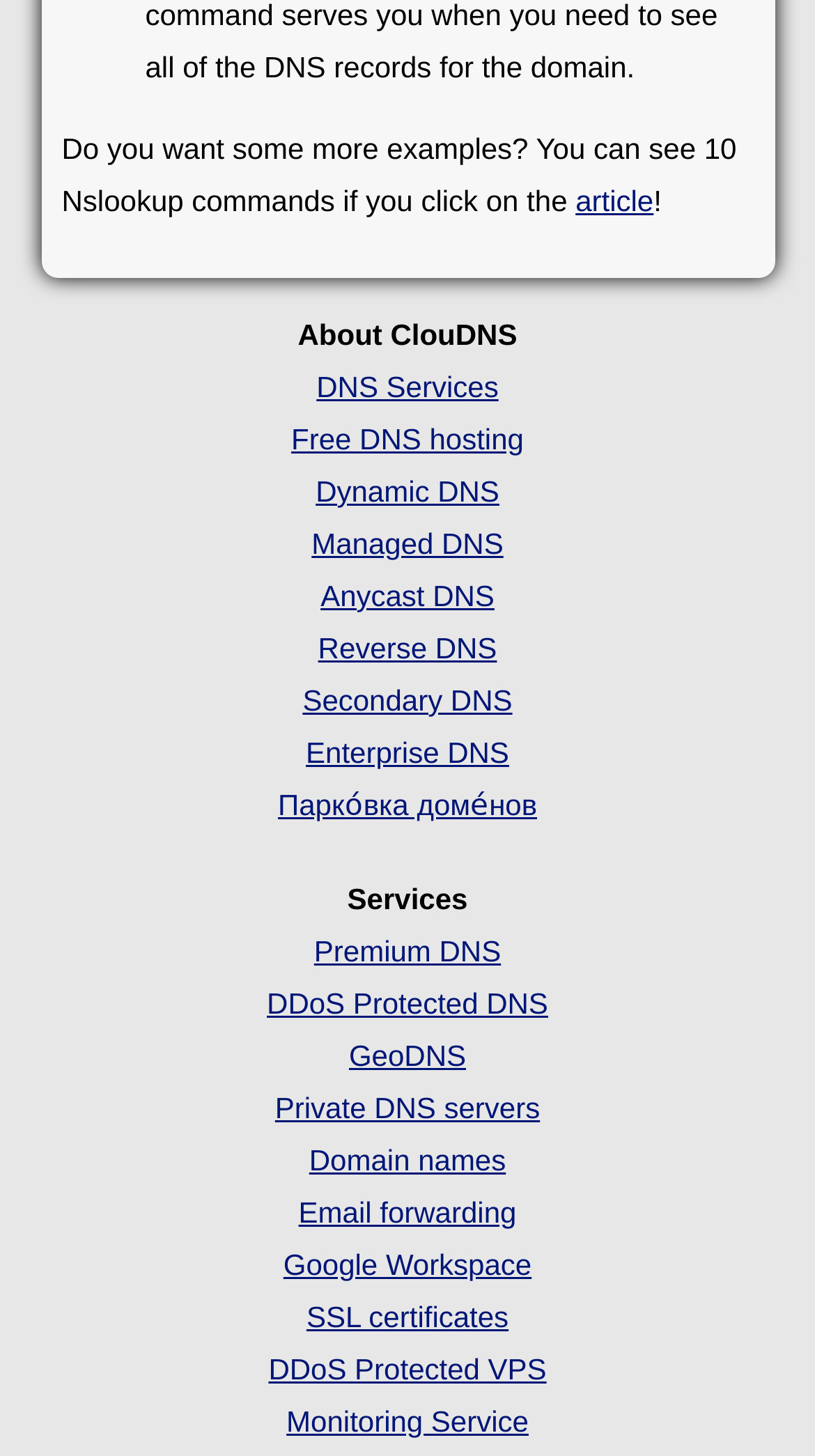Give a one-word or phrase response to the following question: How many DNS services are listed on the webpage?

15